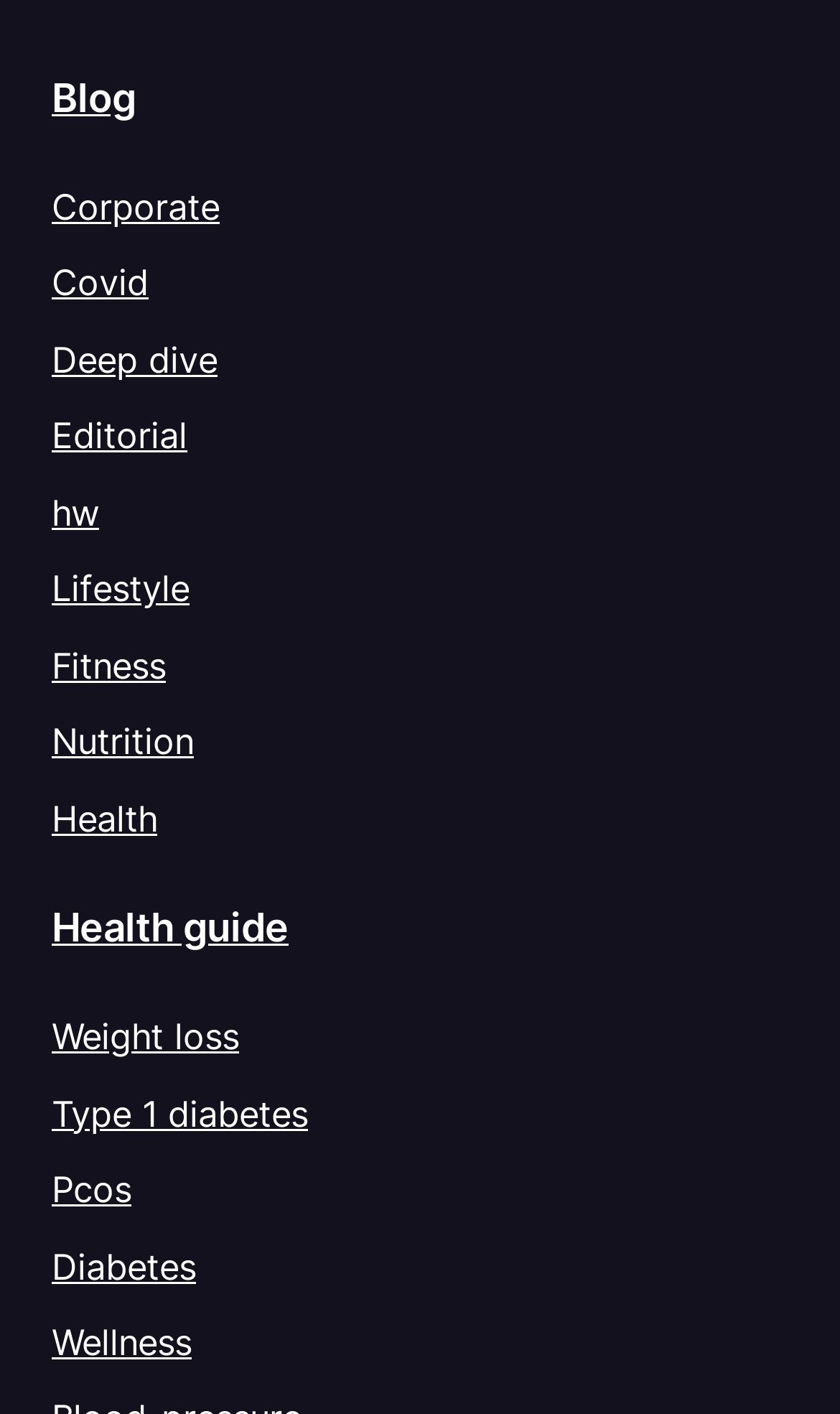What is the last category in the menu?
Using the picture, provide a one-word or short phrase answer.

Wellness